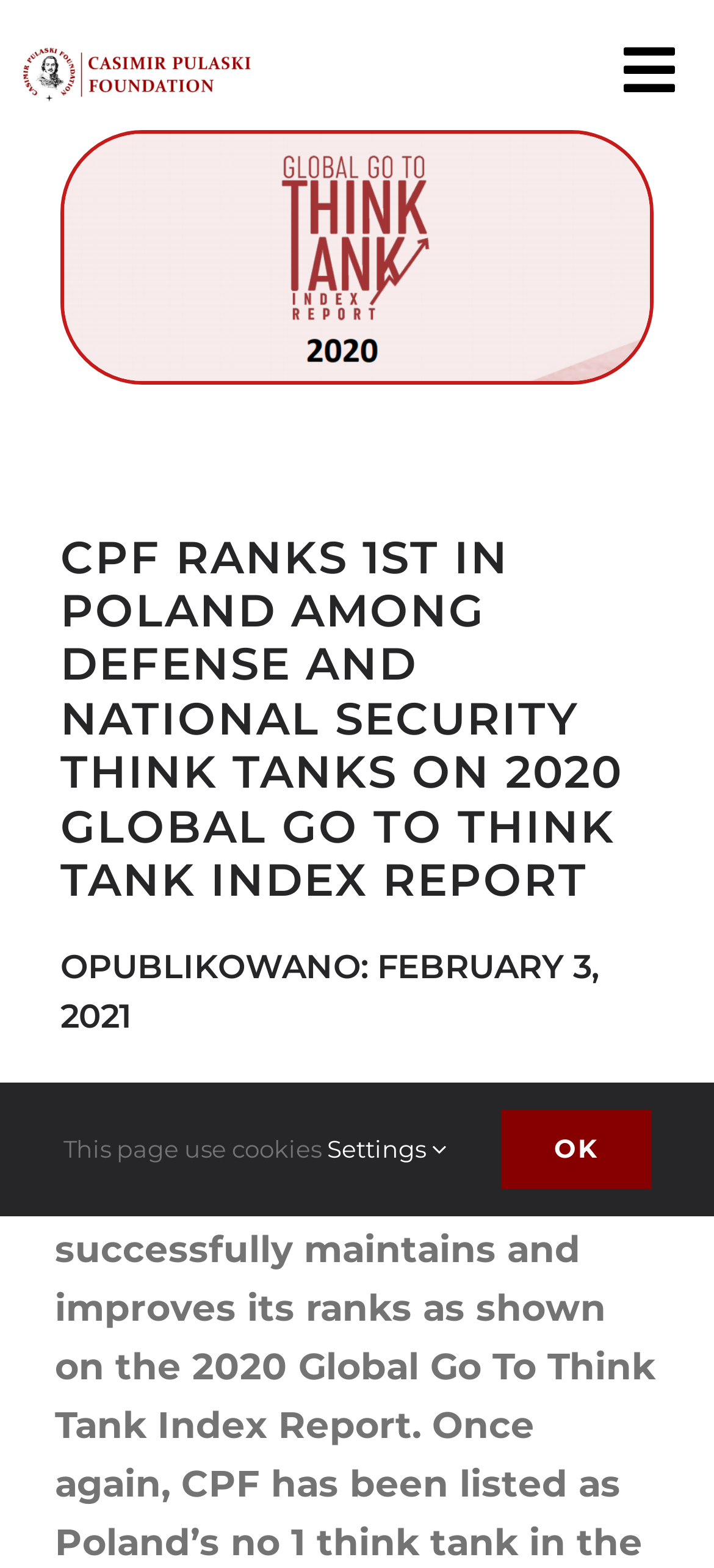Determine the bounding box coordinates of the region to click in order to accomplish the following instruction: "Click the logo". Provide the coordinates as four float numbers between 0 and 1, specifically [left, top, right, bottom].

[0.032, 0.027, 0.5, 0.049]